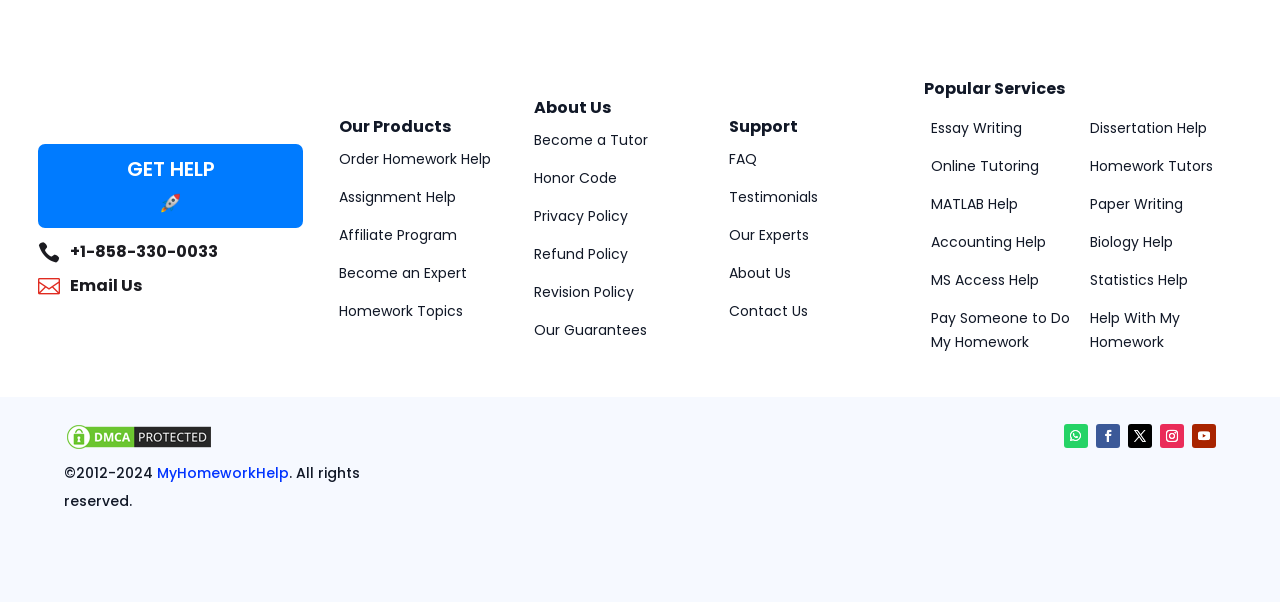Specify the bounding box coordinates for the region that must be clicked to perform the given instruction: "Email Us".

[0.03, 0.452, 0.111, 0.497]